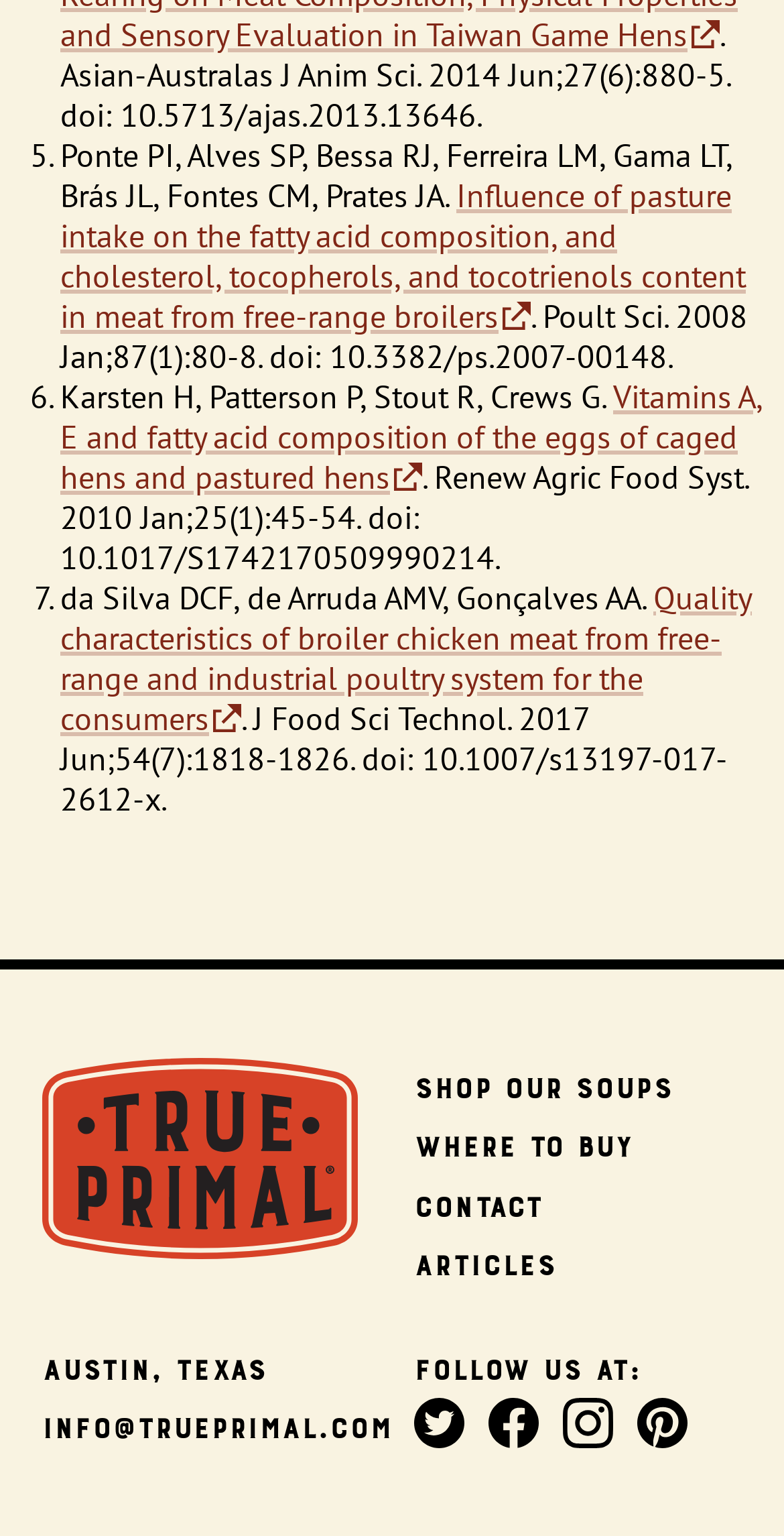Determine the bounding box coordinates for the clickable element to execute this instruction: "Shop Our Soups". Provide the coordinates as four float numbers between 0 and 1, i.e., [left, top, right, bottom].

[0.528, 0.689, 0.859, 0.727]